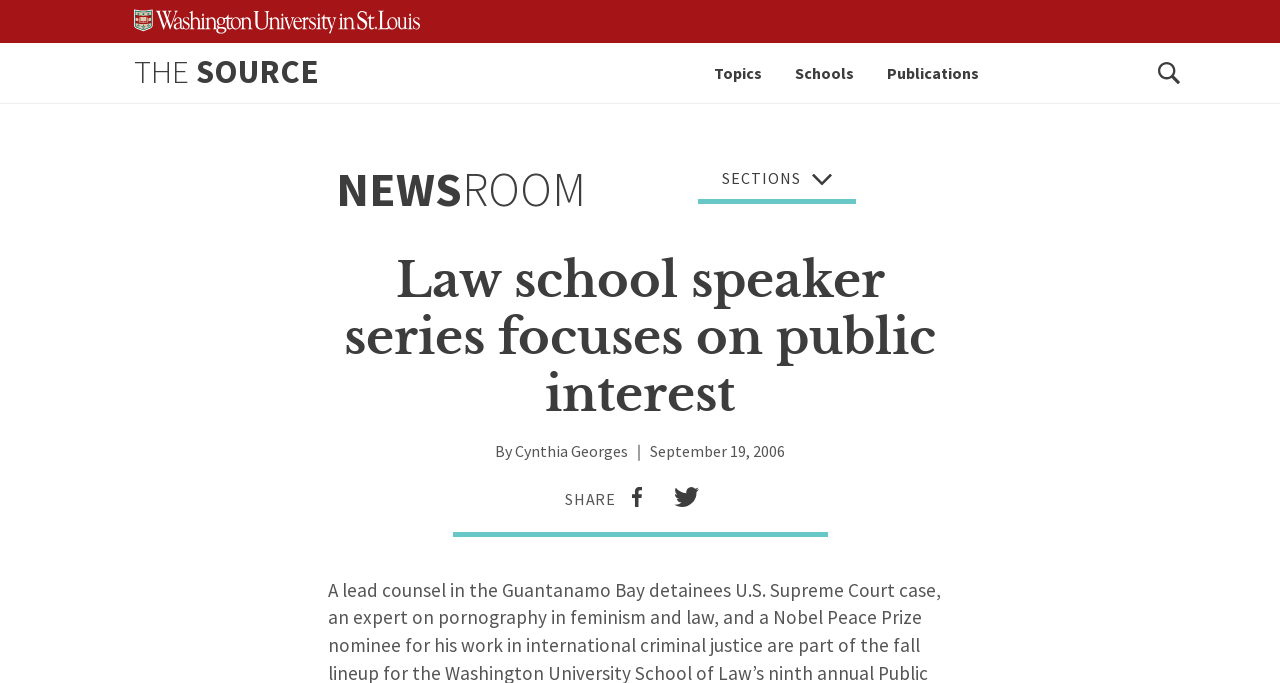Specify the bounding box coordinates of the area that needs to be clicked to achieve the following instruction: "Go to the 'NEWSROOM' section".

[0.262, 0.232, 0.458, 0.32]